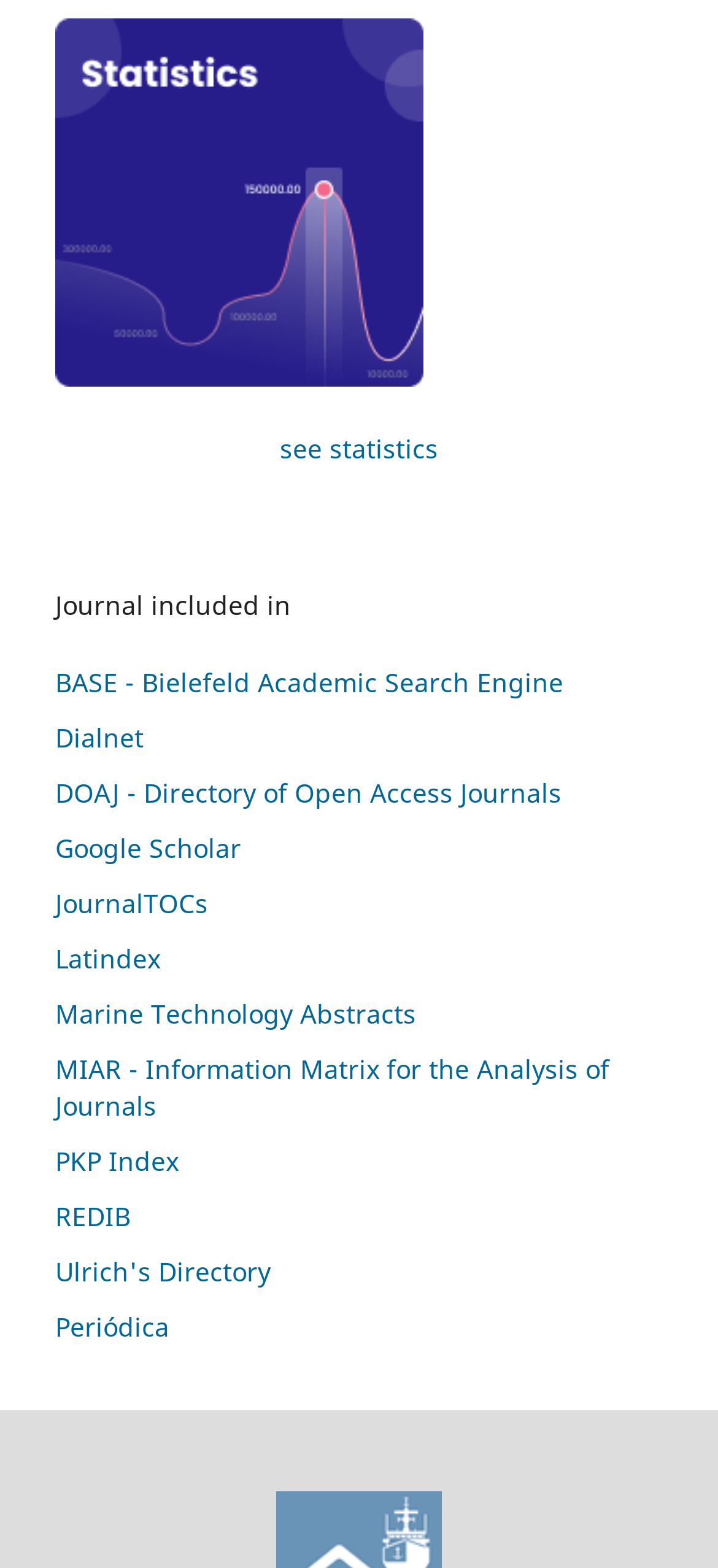Using the provided description: "Periódica", find the bounding box coordinates of the corresponding UI element. The output should be four float numbers between 0 and 1, in the format [left, top, right, bottom].

[0.077, 0.835, 0.236, 0.857]